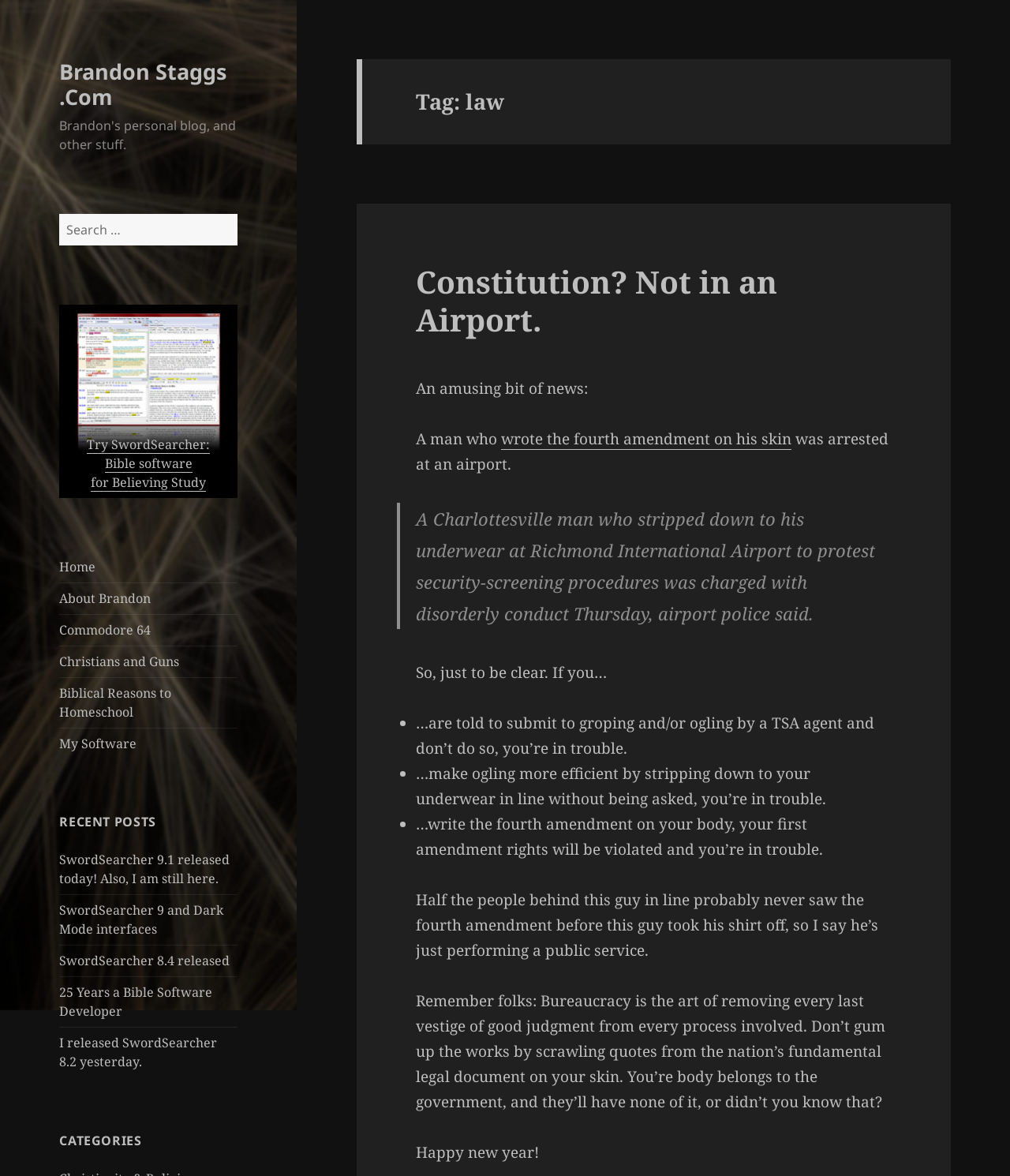Can you find the bounding box coordinates of the area I should click to execute the following instruction: "Search for something"?

[0.059, 0.182, 0.235, 0.208]